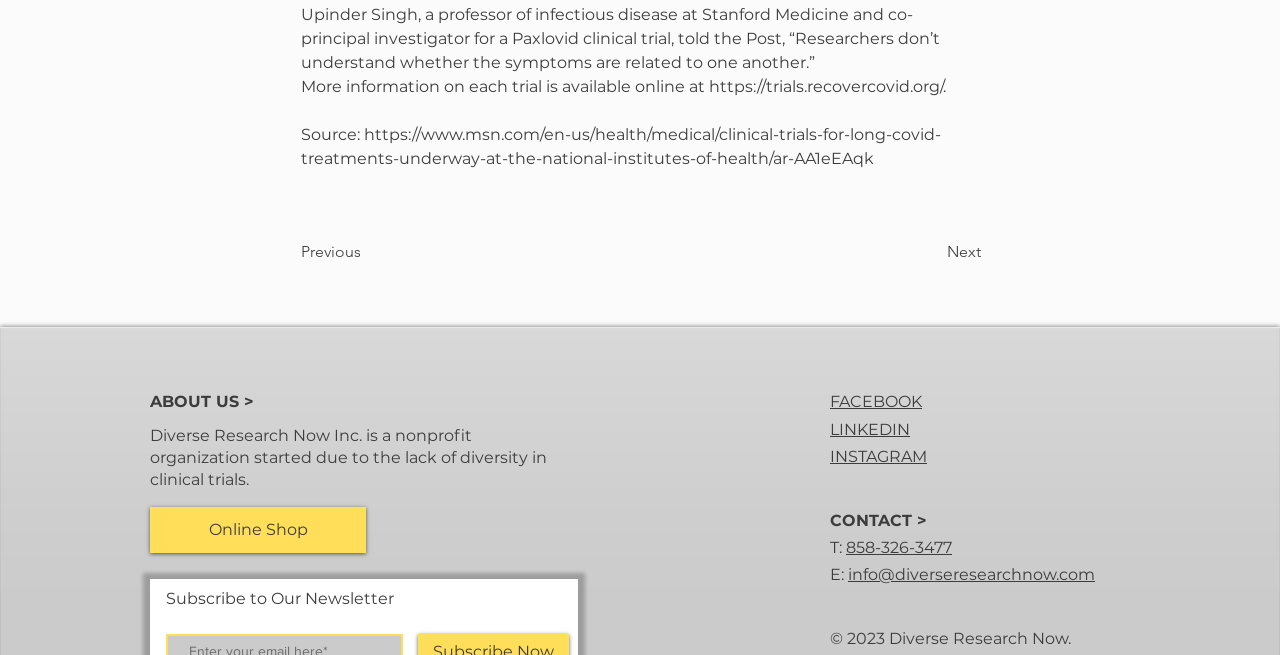Pinpoint the bounding box coordinates of the area that must be clicked to complete this instruction: "Visit the online shop".

[0.117, 0.774, 0.286, 0.844]